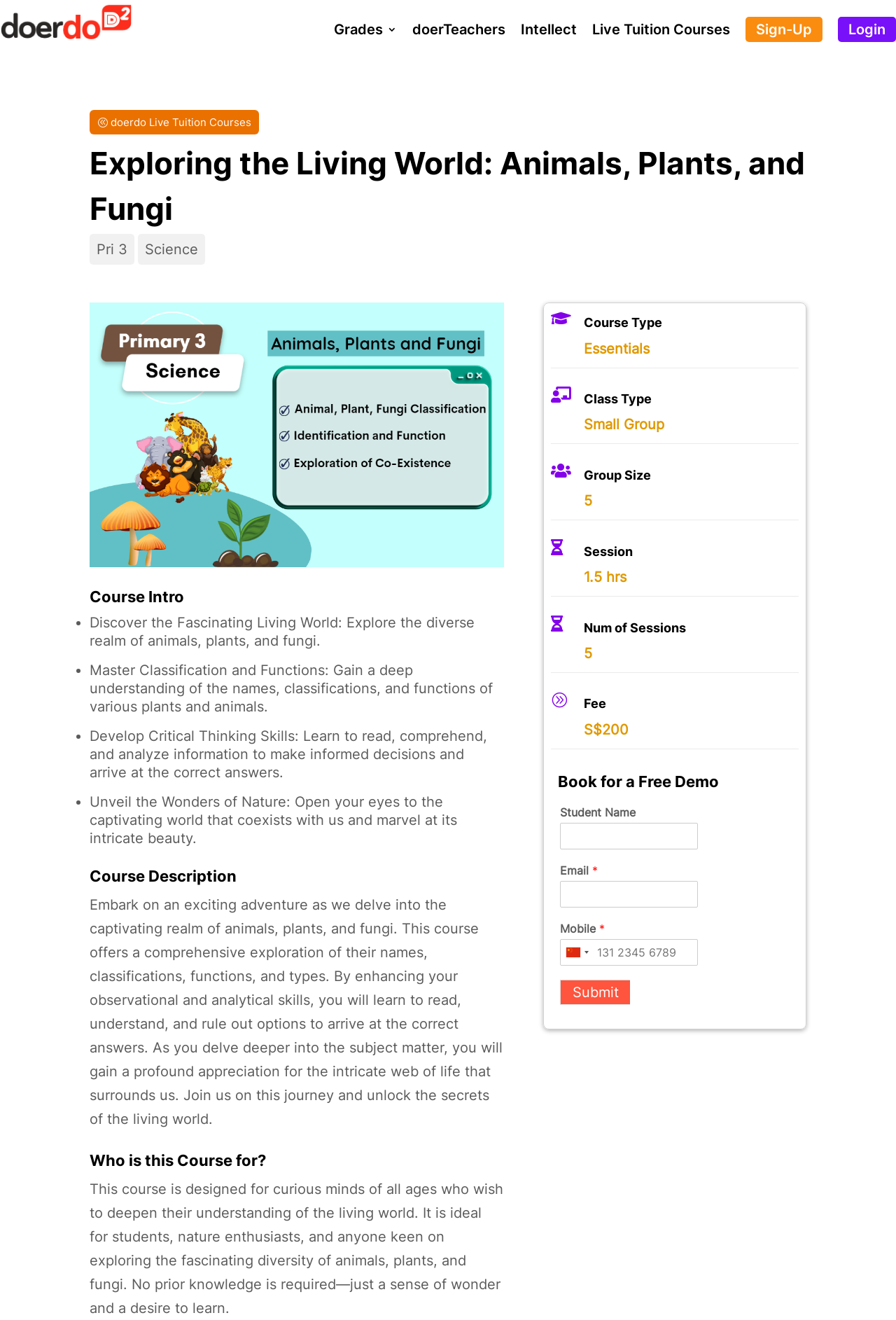What is the course about?
Please respond to the question with a detailed and informative answer.

Based on the course description, it is clear that the course is about exploring the living world, specifically focusing on animals, plants, and fungi. The course intro mentions discovering the fascinating living world, mastering classification and functions, developing critical thinking skills, and unveiling the wonders of nature.